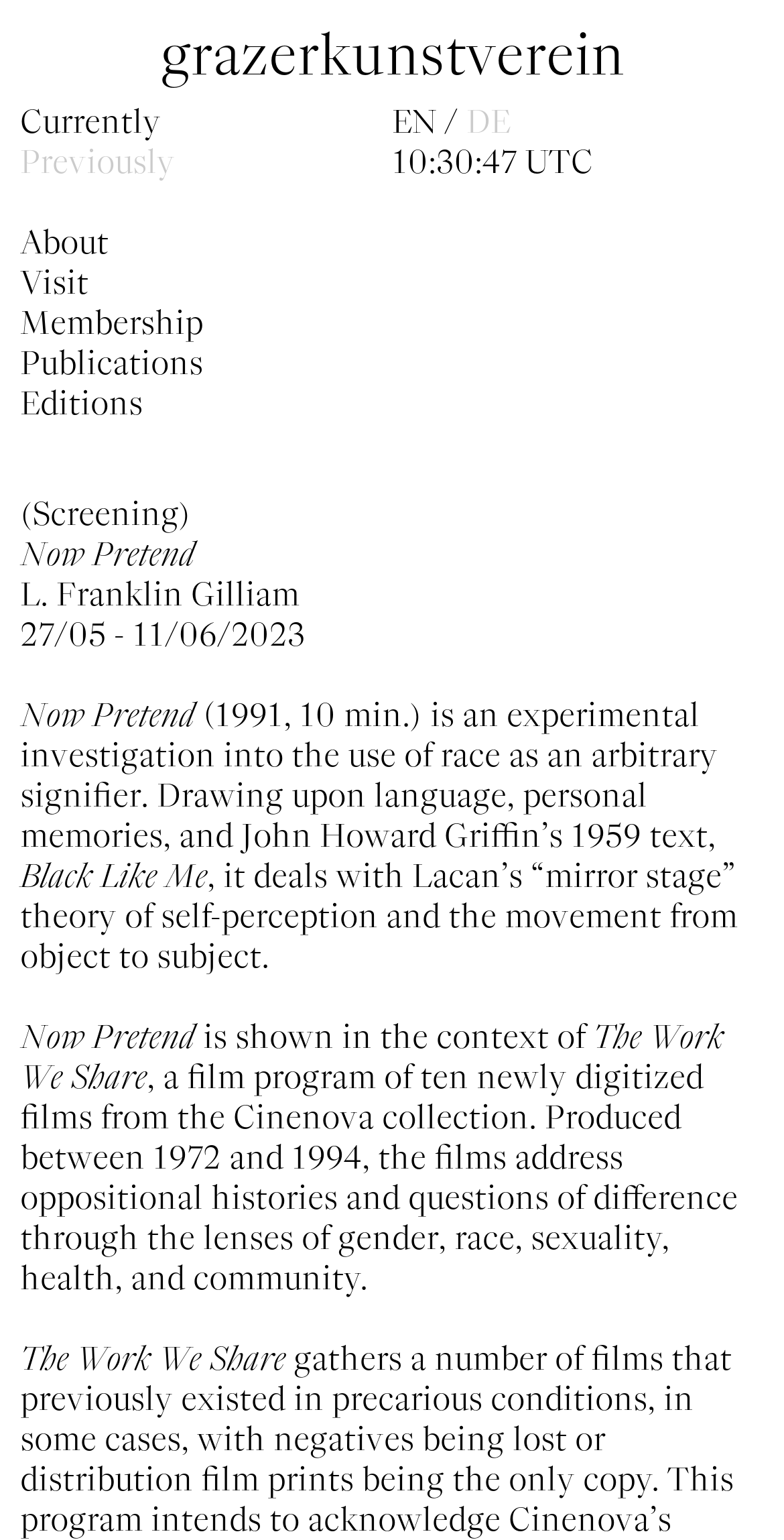Determine the bounding box coordinates of the UI element described by: "Membership".

[0.026, 0.196, 0.259, 0.222]